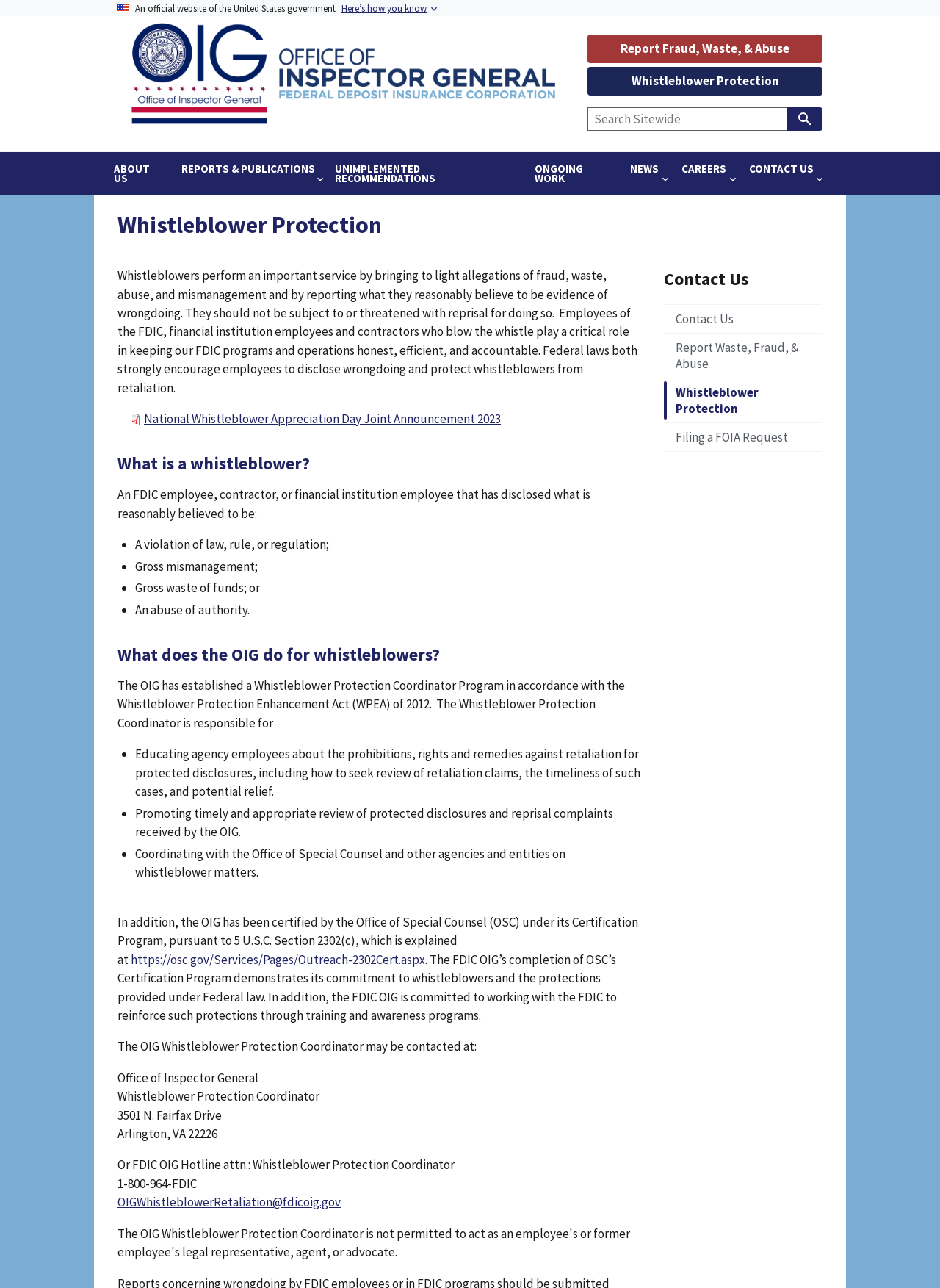Please specify the bounding box coordinates of the region to click in order to perform the following instruction: "Contact the Whistleblower Protection Coordinator".

[0.125, 0.806, 0.507, 0.819]